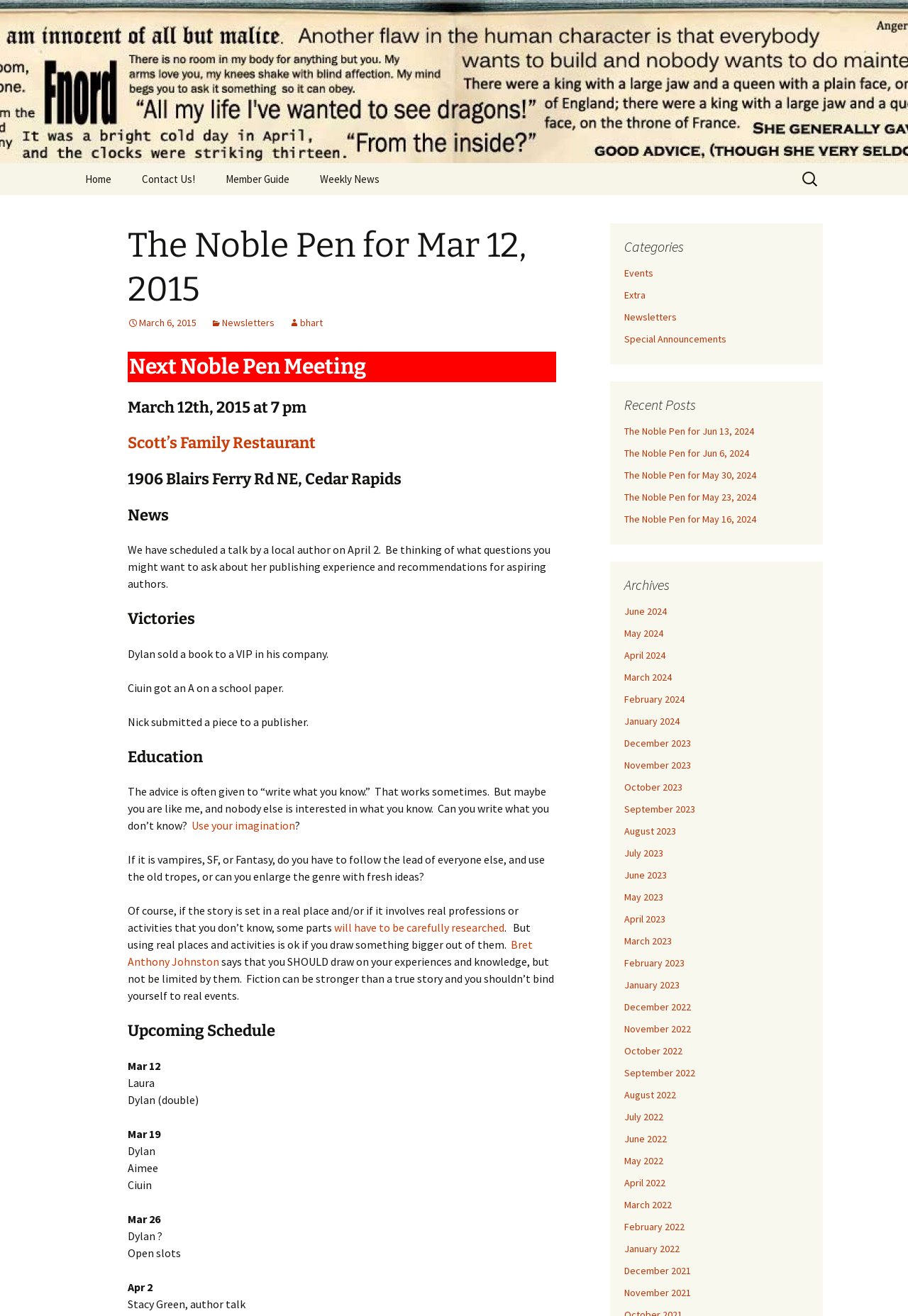Locate the bounding box for the described UI element: "Bret Anthony Johnston". Ensure the coordinates are four float numbers between 0 and 1, formatted as [left, top, right, bottom].

[0.141, 0.712, 0.587, 0.736]